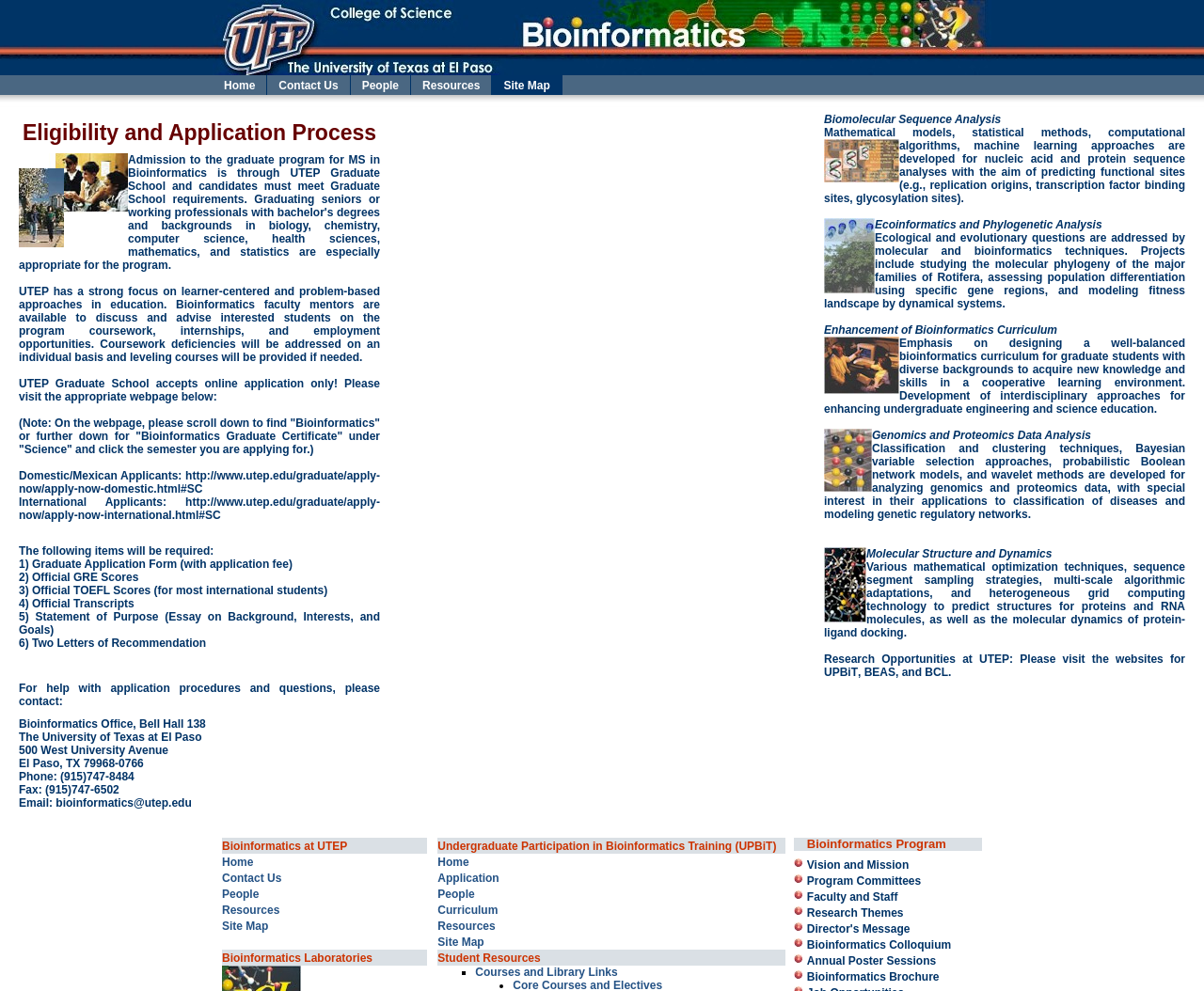Locate the bounding box coordinates of the element that should be clicked to execute the following instruction: "Click the 'Contact Us' link".

[0.222, 0.076, 0.291, 0.096]